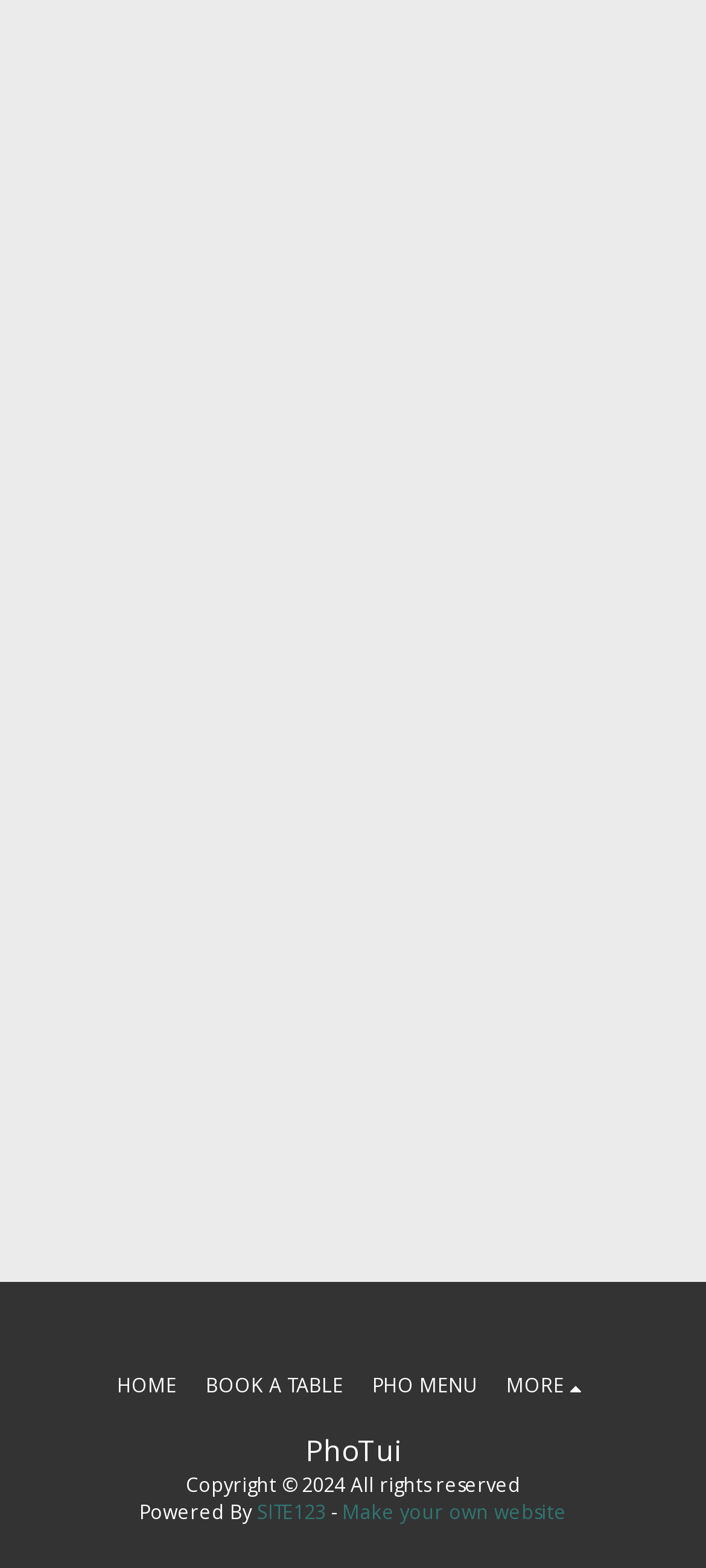Identify the bounding box coordinates for the region to click in order to carry out this instruction: "Enter email address". Provide the coordinates using four float numbers between 0 and 1, formatted as [left, top, right, bottom].

[0.038, 0.052, 0.962, 0.099]